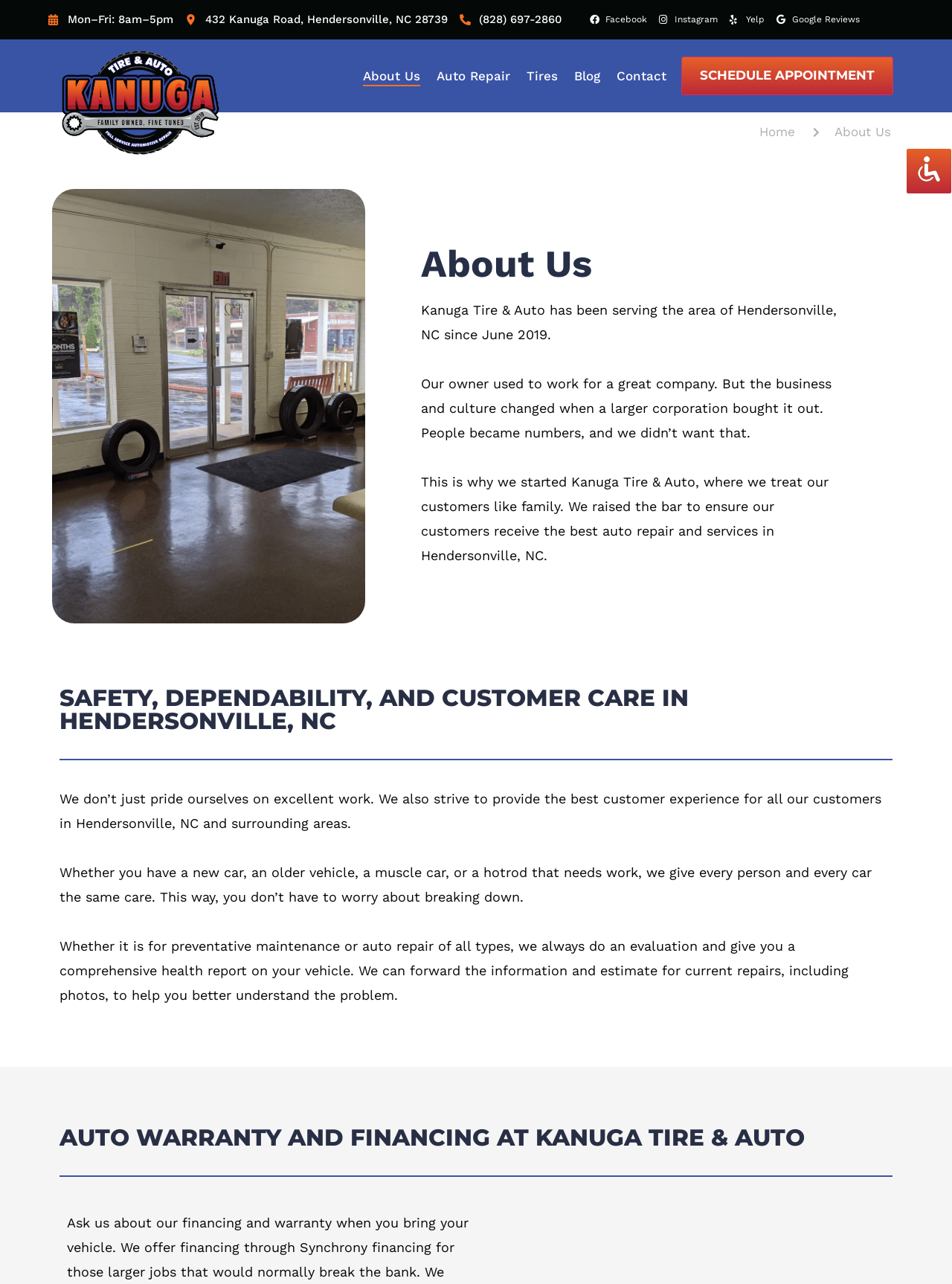What is the phone number of Kanuga Tire & Auto?
Offer a detailed and exhaustive answer to the question.

I found the phone number by looking at the link element with the text '(828) 697-2860' at the top of the webpage, which is likely the contact information for Kanuga Tire & Auto.